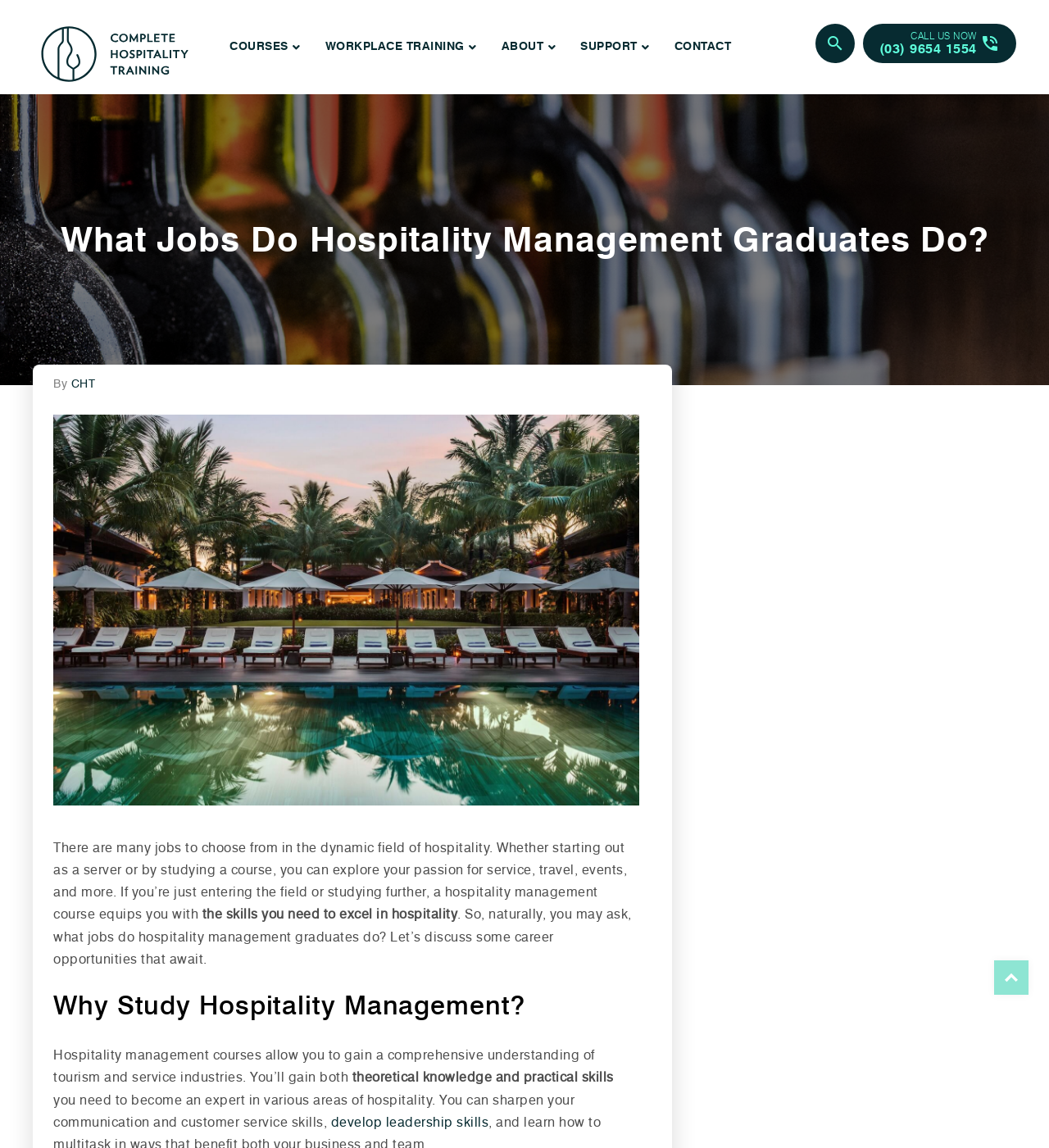Determine the bounding box coordinates of the target area to click to execute the following instruction: "click the logo."

[0.031, 0.067, 0.188, 0.08]